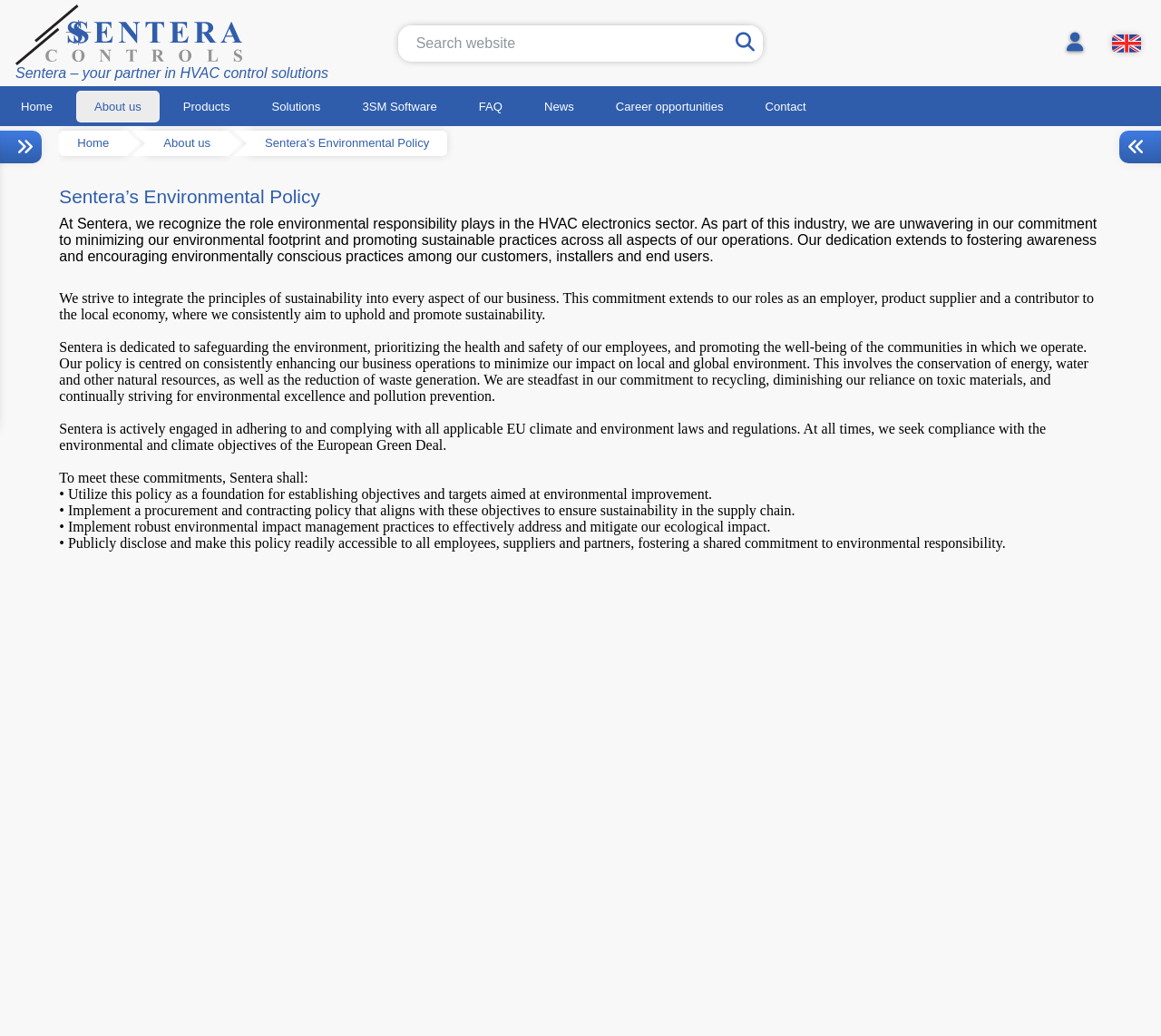Please find the bounding box coordinates in the format (top-left x, top-left y, bottom-right x, bottom-right y) for the given element description. Ensure the coordinates are floating point numbers between 0 and 1. Description: Solutions

[0.218, 0.088, 0.292, 0.118]